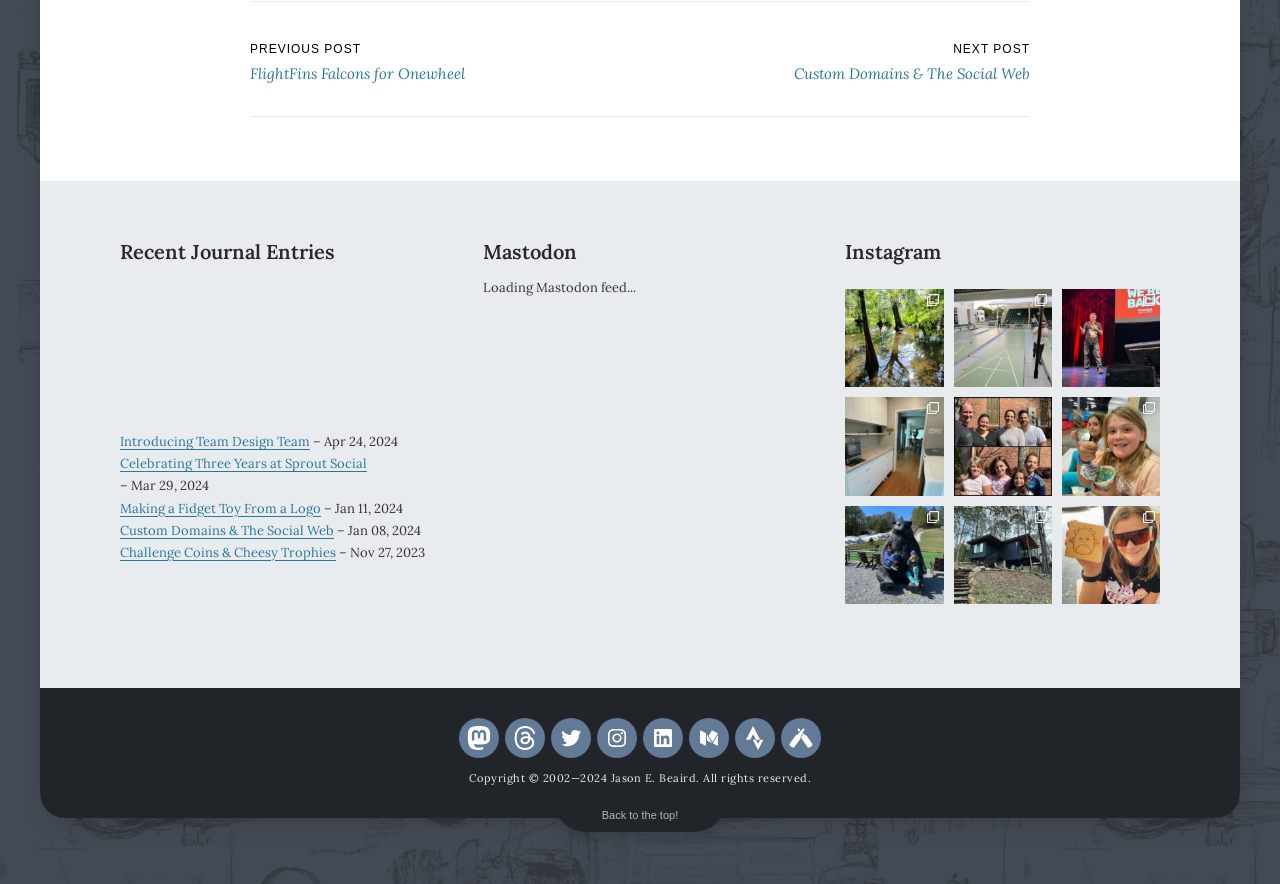Please specify the bounding box coordinates of the area that should be clicked to accomplish the following instruction: "Click on the 'NEXT POST Custom Domains & The Social Web' link". The coordinates should consist of four float numbers between 0 and 1, i.e., [left, top, right, bottom].

[0.5, 0.042, 0.805, 0.095]